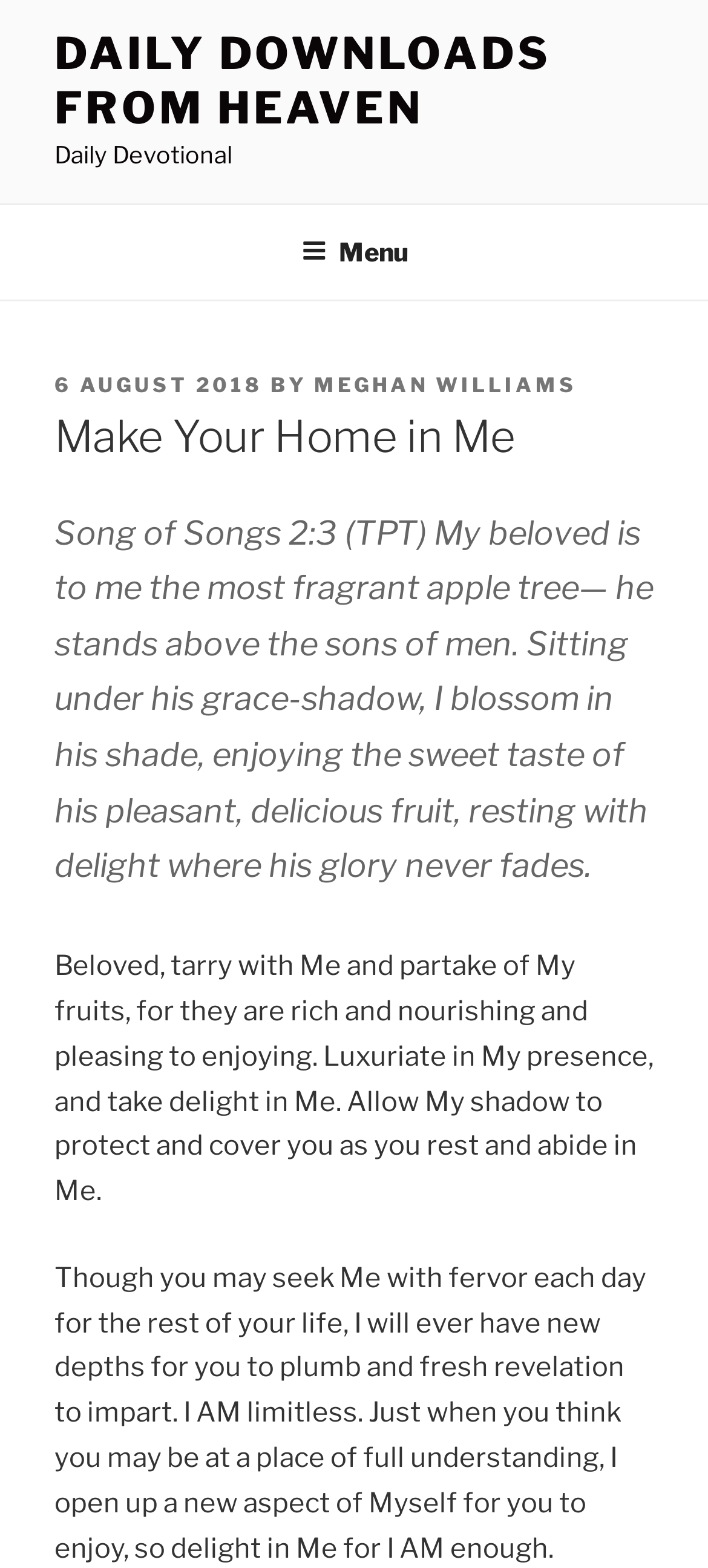Identify and provide the text of the main header on the webpage.

Make Your Home in Me